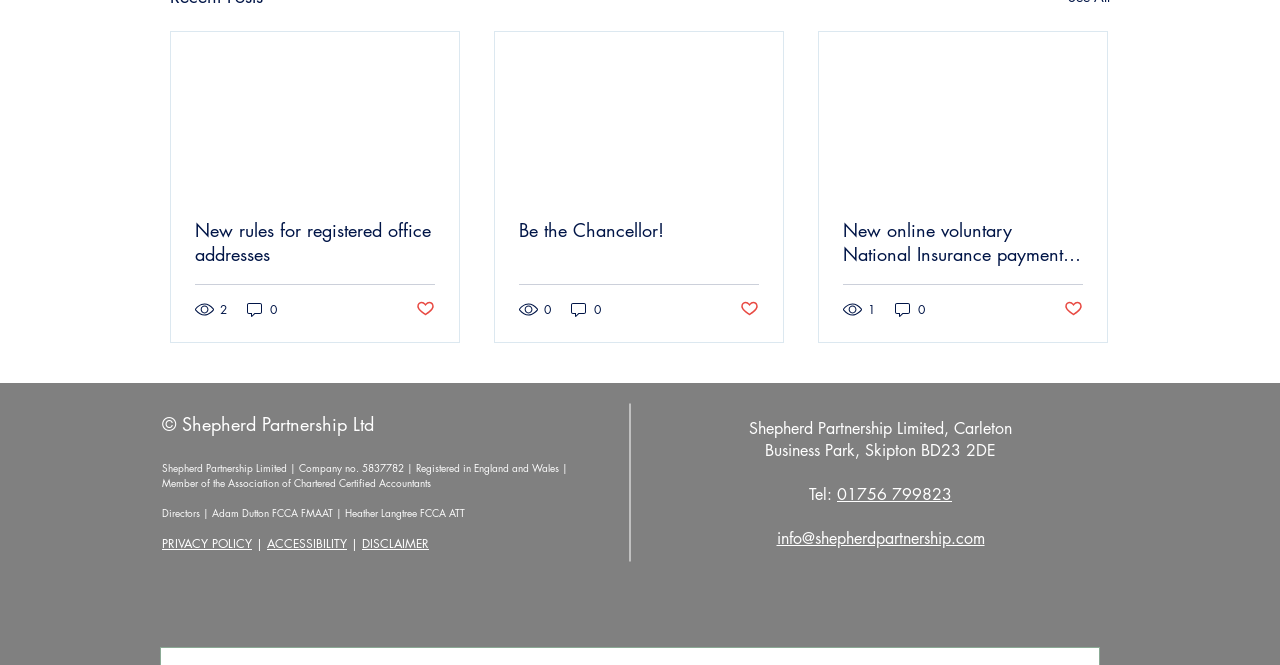Determine the bounding box coordinates for the region that must be clicked to execute the following instruction: "Click on the button 'Post not marked as liked'".

[0.325, 0.449, 0.34, 0.481]